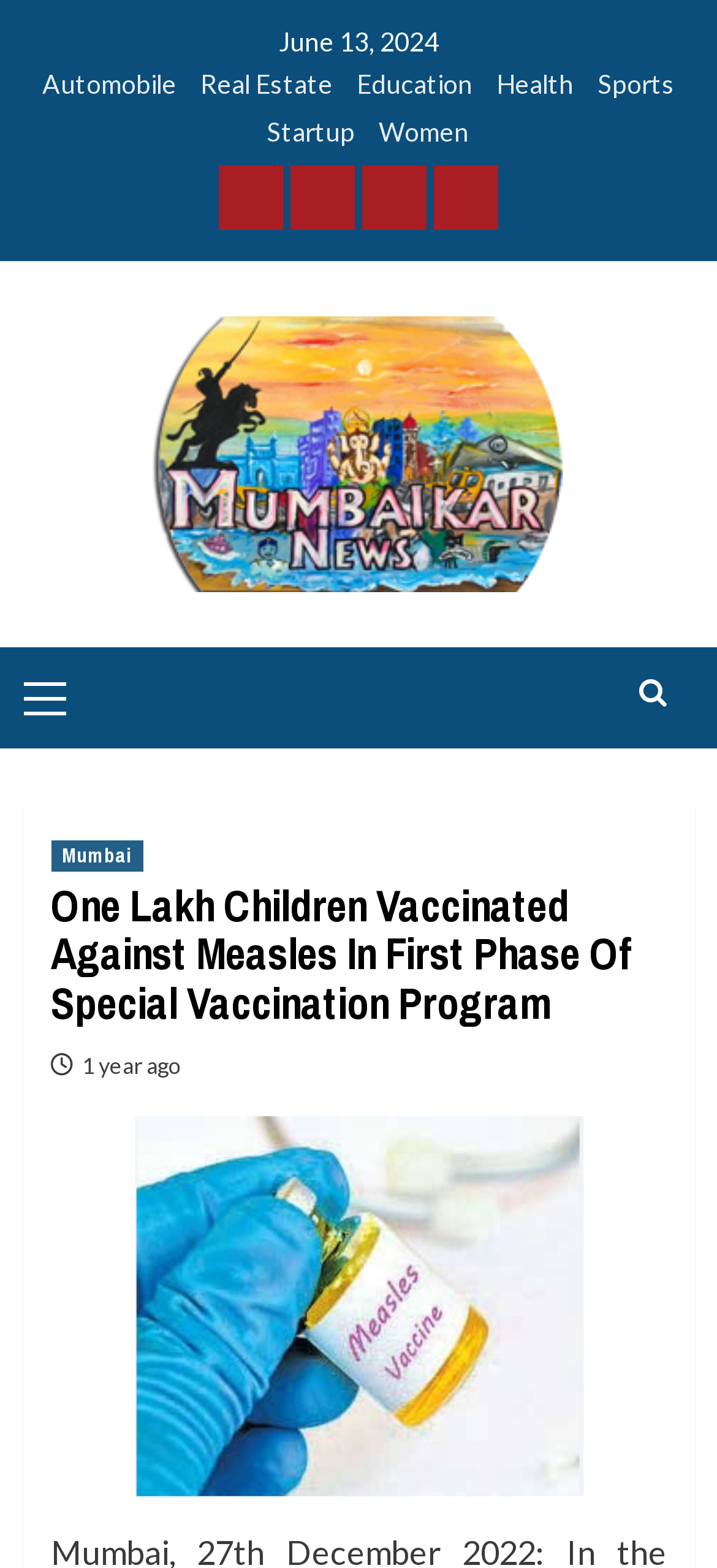Identify the bounding box coordinates for the UI element described as: "1 year ago". The coordinates should be provided as four floats between 0 and 1: [left, top, right, bottom].

[0.114, 0.671, 0.253, 0.689]